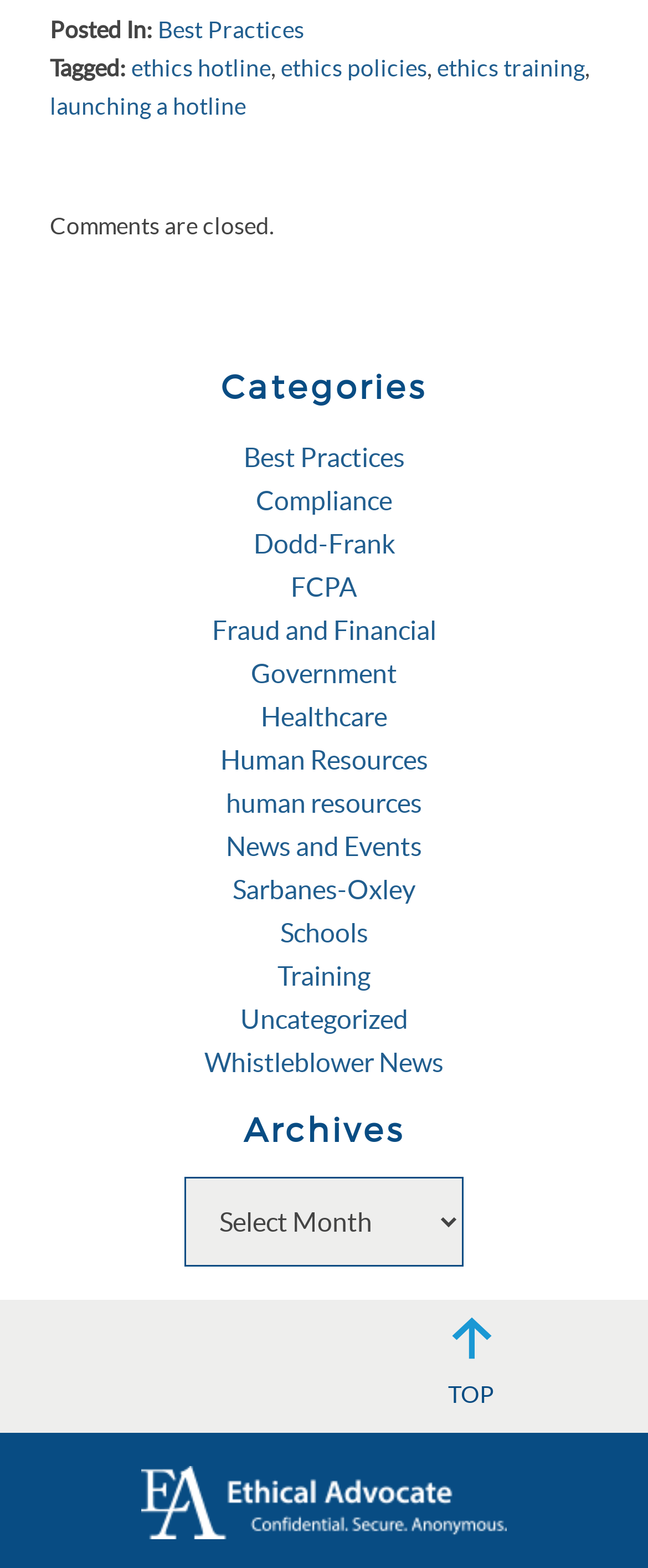Is commenting allowed on this webpage?
Could you please answer the question thoroughly and with as much detail as possible?

The webpage displays the text 'Comments are closed.', which indicates that commenting is not allowed on this webpage.